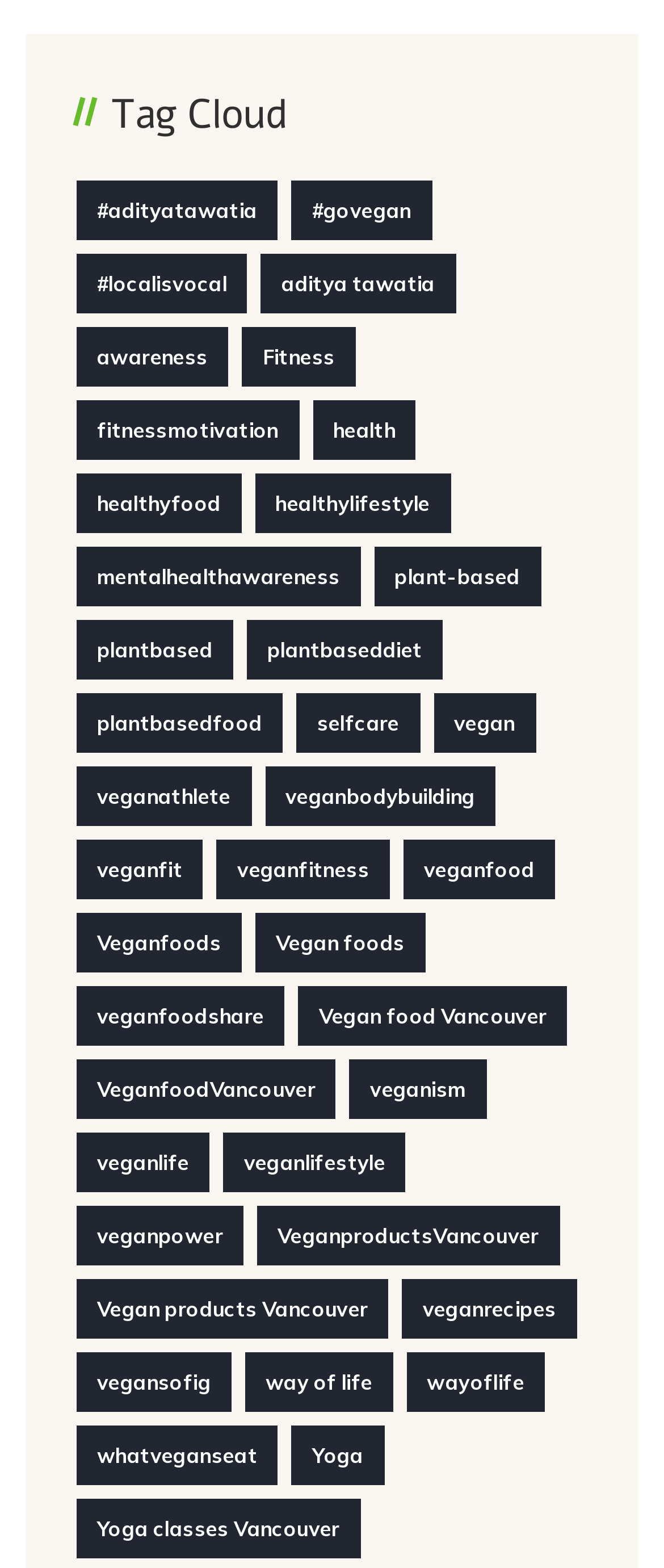Determine the bounding box coordinates (top-left x, top-left y, bottom-right x, bottom-right y) of the UI element described in the following text: veganfoodshare

[0.115, 0.629, 0.429, 0.667]